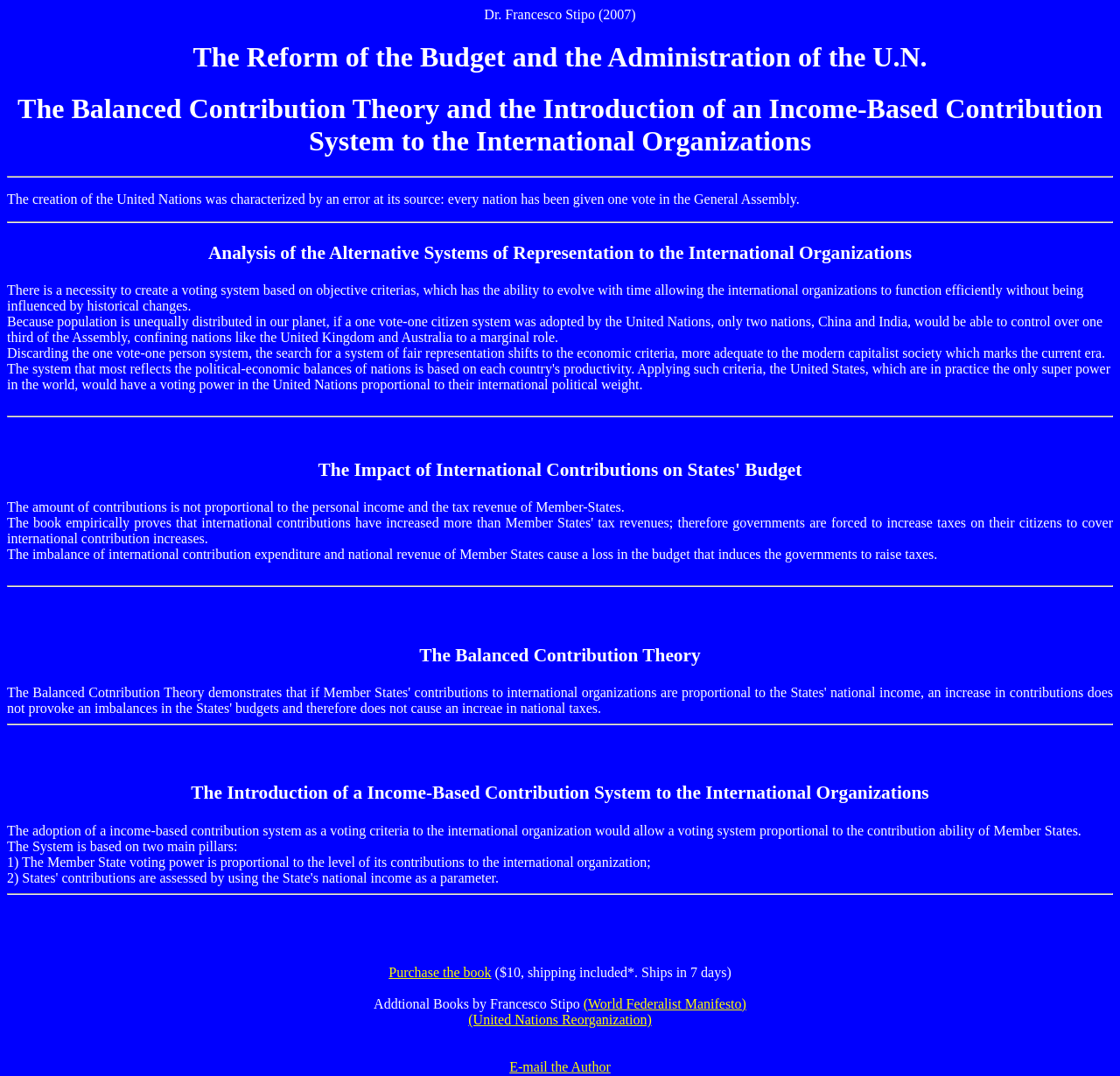Please extract the webpage's main title and generate its text content.

The Reform of the Budget and the Administration of the U.N.